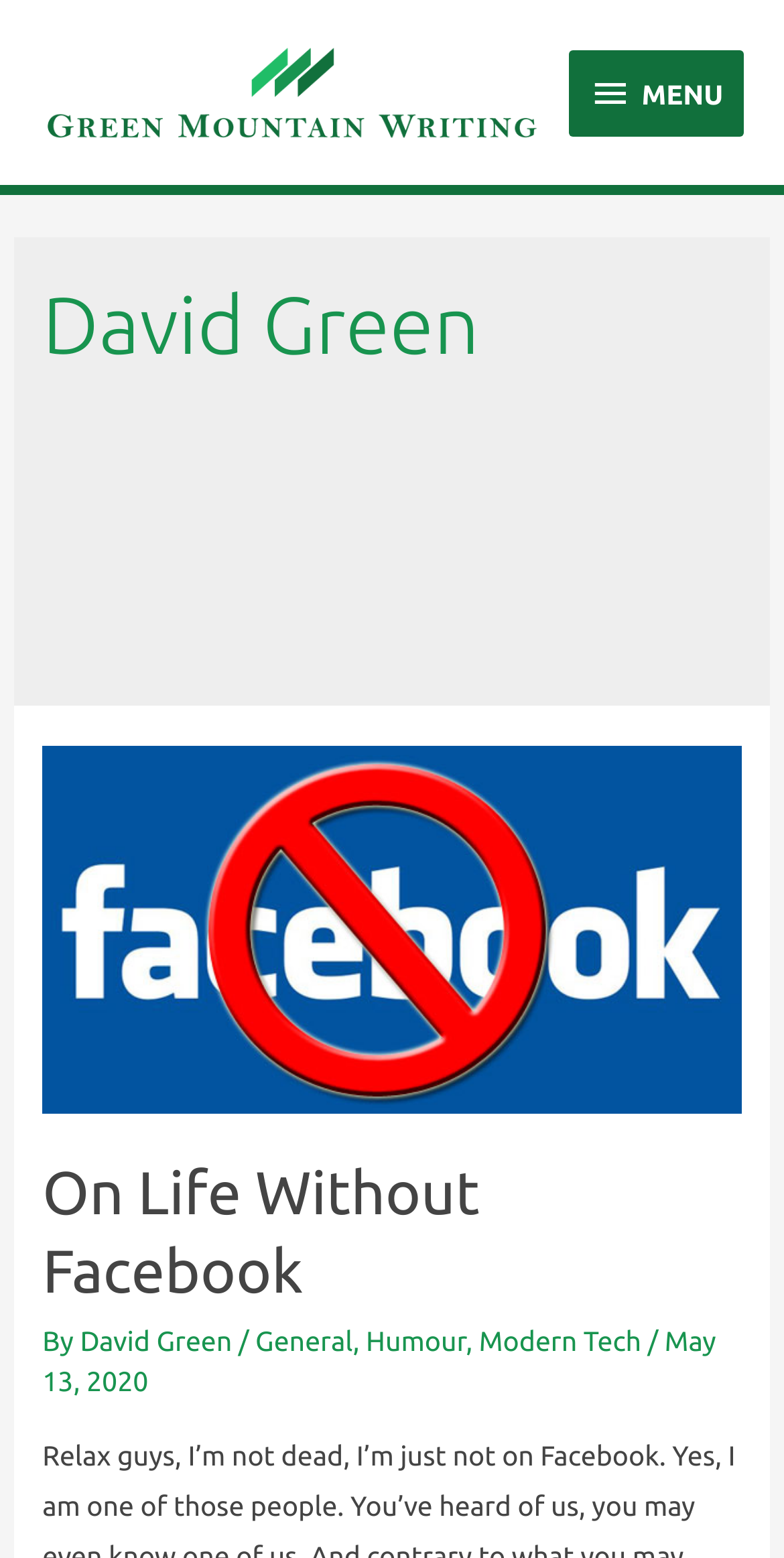Can you find the bounding box coordinates of the area I should click to execute the following instruction: "Visit David Green's Facebook page"?

[0.054, 0.479, 0.946, 0.714]